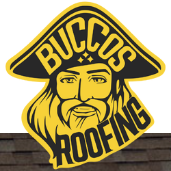Consider the image and give a detailed and elaborate answer to the question: 
What is the font style of 'BUCCOS'?

The font style of 'BUCCOS' is arched because the caption describes it as 'a playful, arched font'.